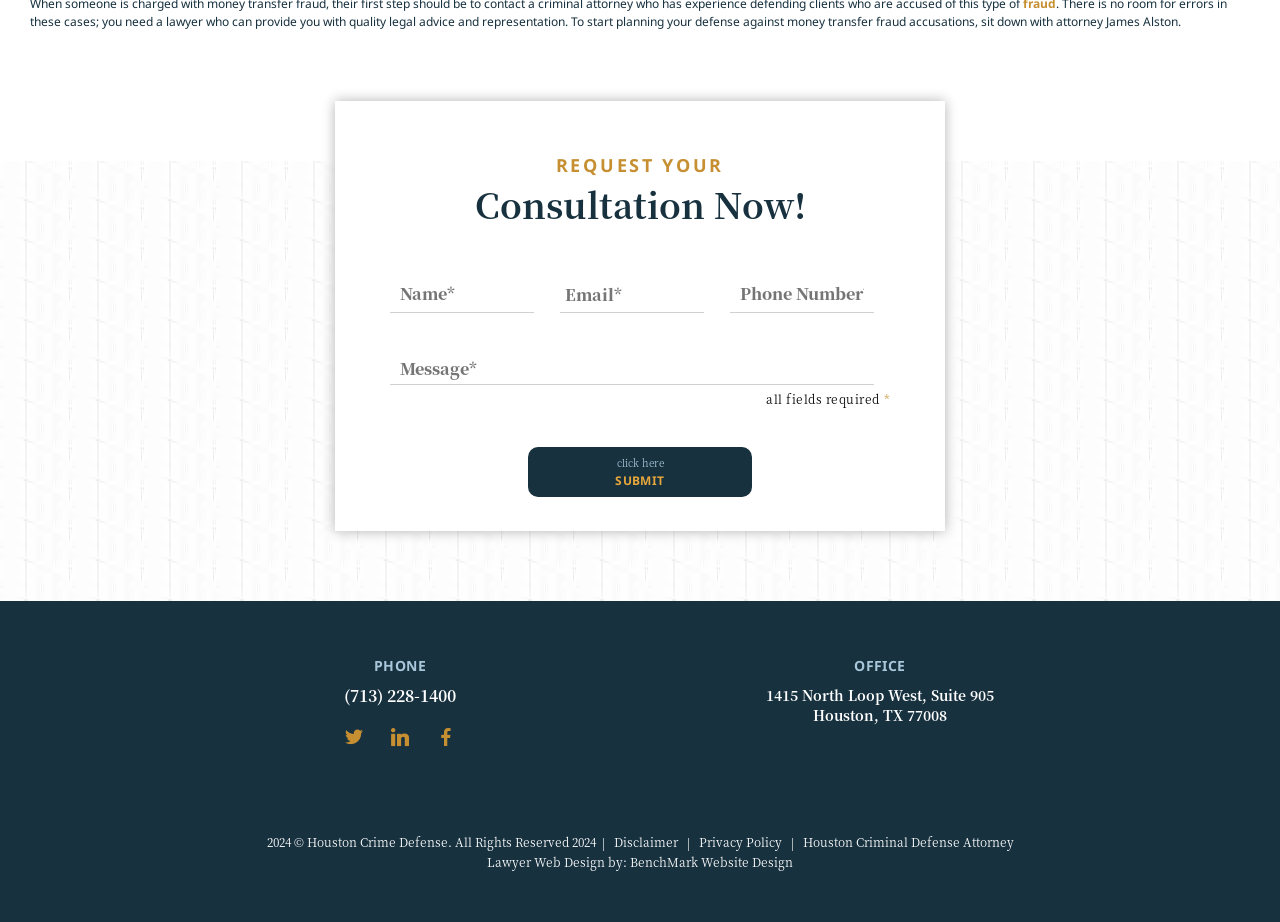How many text boxes are required? Examine the screenshot and reply using just one word or a brief phrase.

4